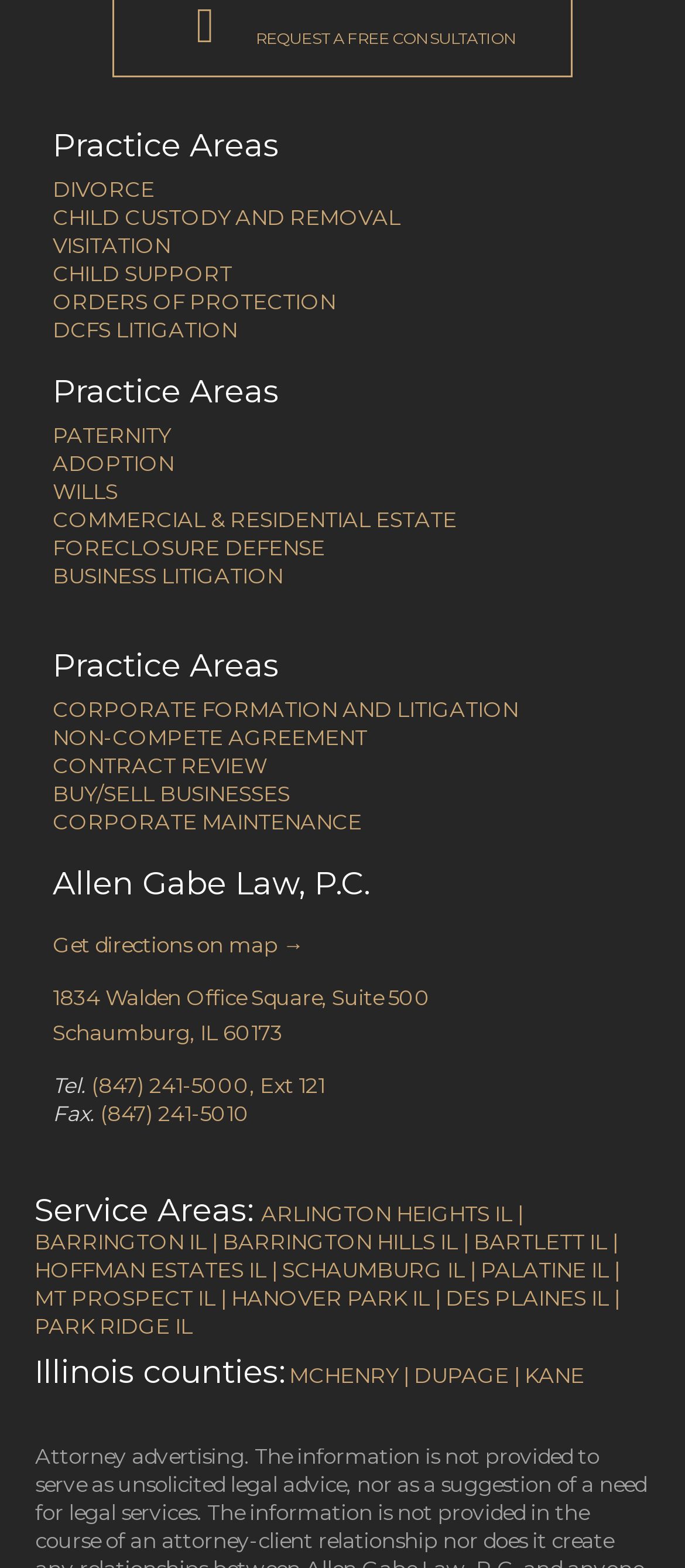Please identify the bounding box coordinates of the element I need to click to follow this instruction: "Learn about CORPORATE FORMATION AND LITIGATION".

[0.077, 0.443, 0.756, 0.46]